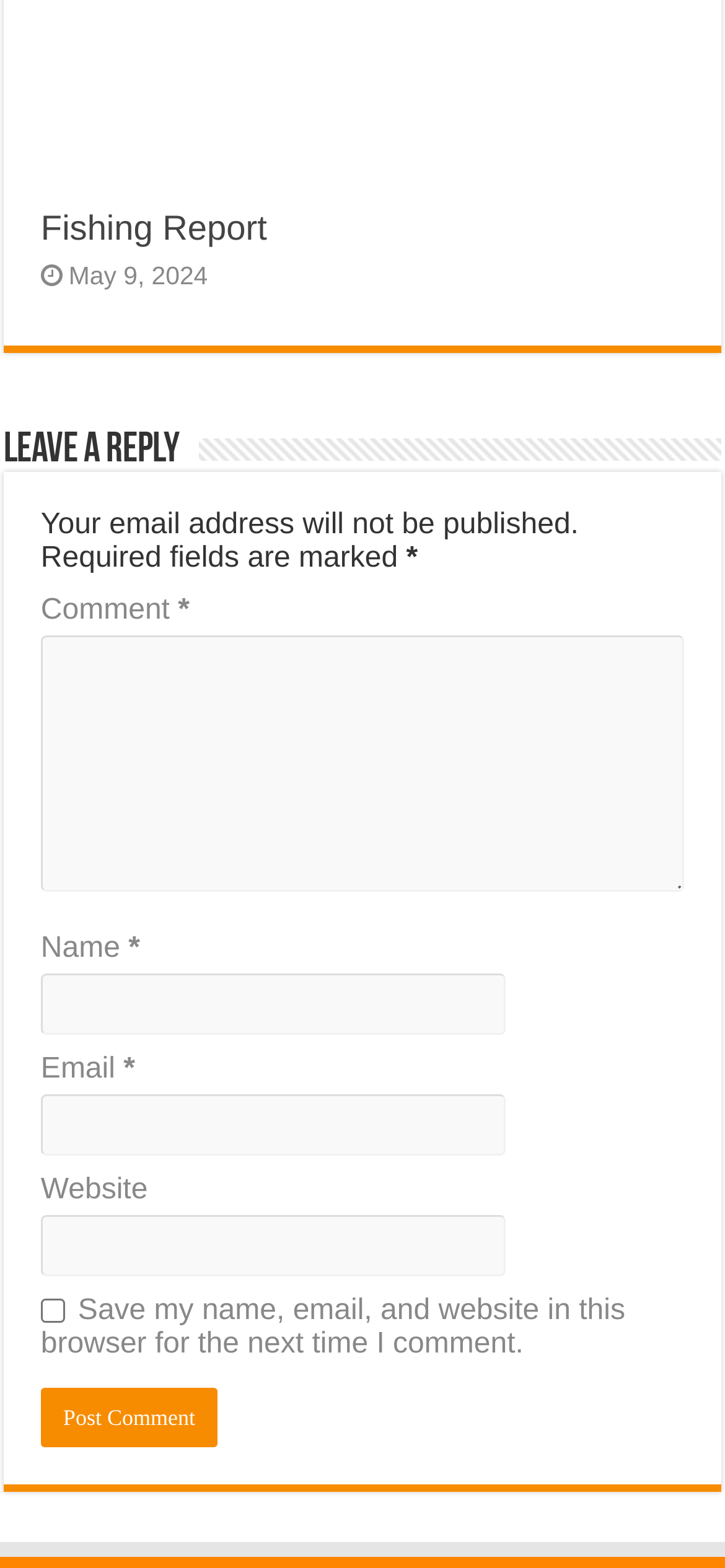Determine the bounding box for the described HTML element: "name="submit" value="Post Comment"". Ensure the coordinates are four float numbers between 0 and 1 in the format [left, top, right, bottom].

[0.056, 0.885, 0.3, 0.923]